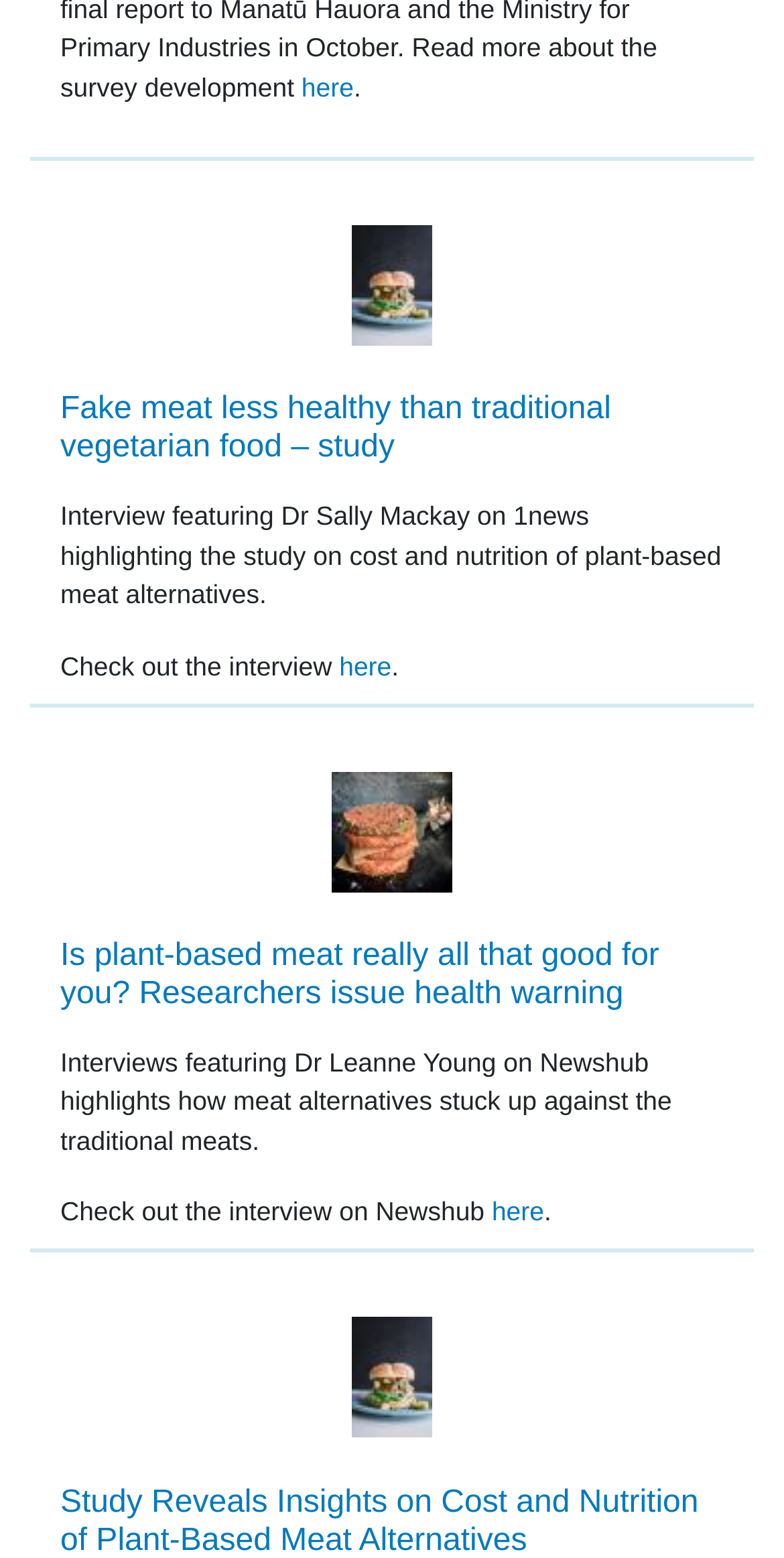What is shown in the image next to 'Plant-based burger patties'? Look at the image and give a one-word or short phrase answer.

Plant-based burger patties